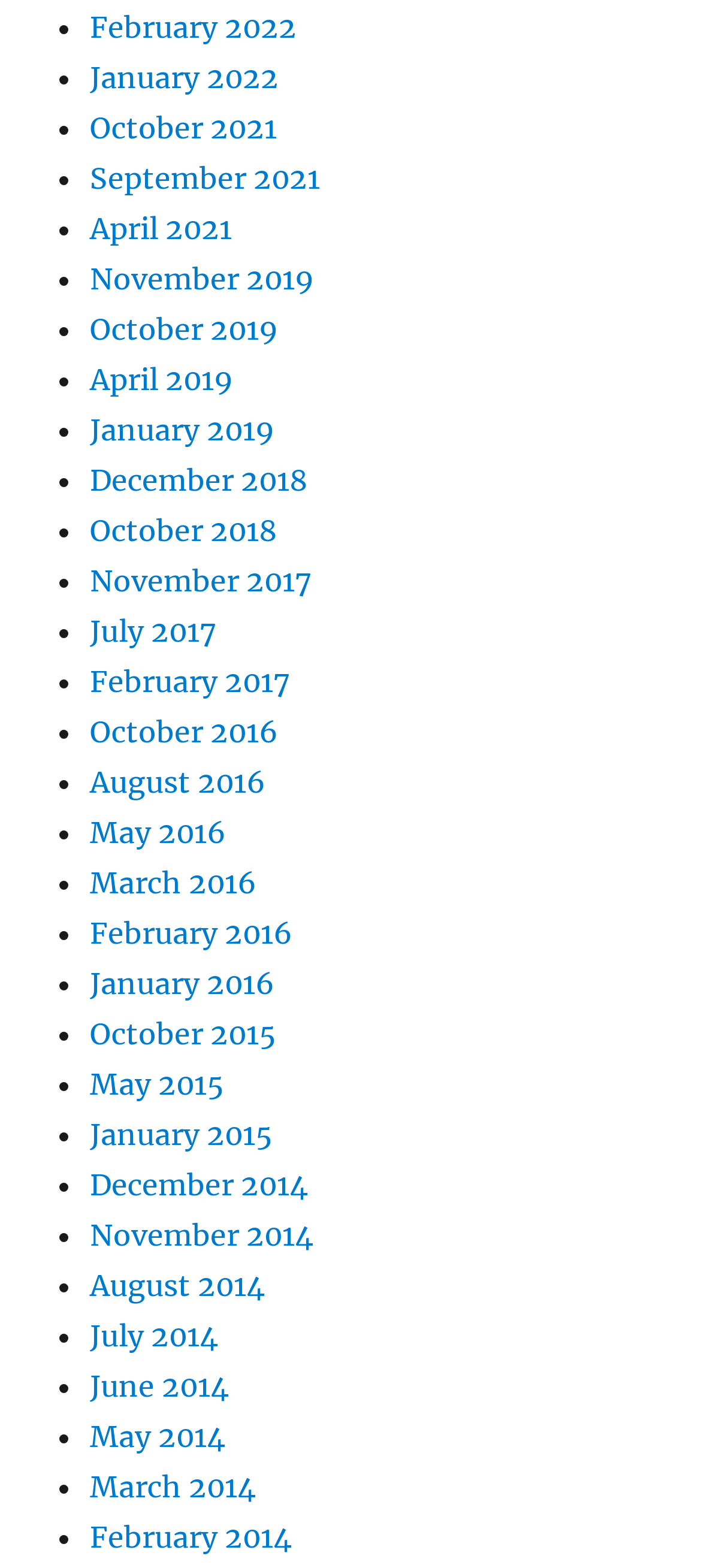Please specify the bounding box coordinates of the element that should be clicked to execute the given instruction: 'Click the link to see Michele Grzenda setting up the Enviroscape Model'. Ensure the coordinates are four float numbers between 0 and 1, expressed as [left, top, right, bottom].

None